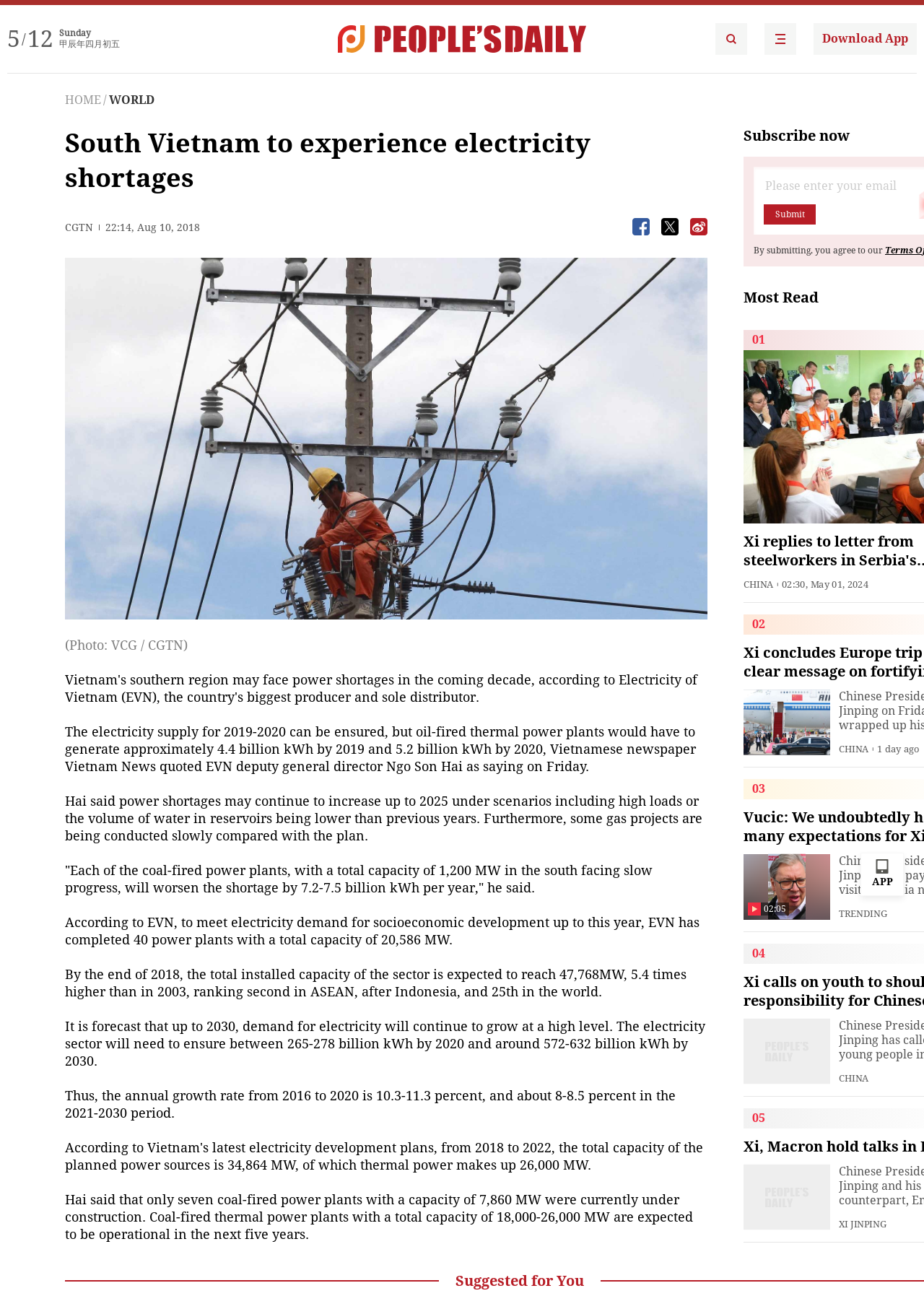Provide your answer to the question using just one word or phrase: How many coal-fired power plants are currently under construction?

7